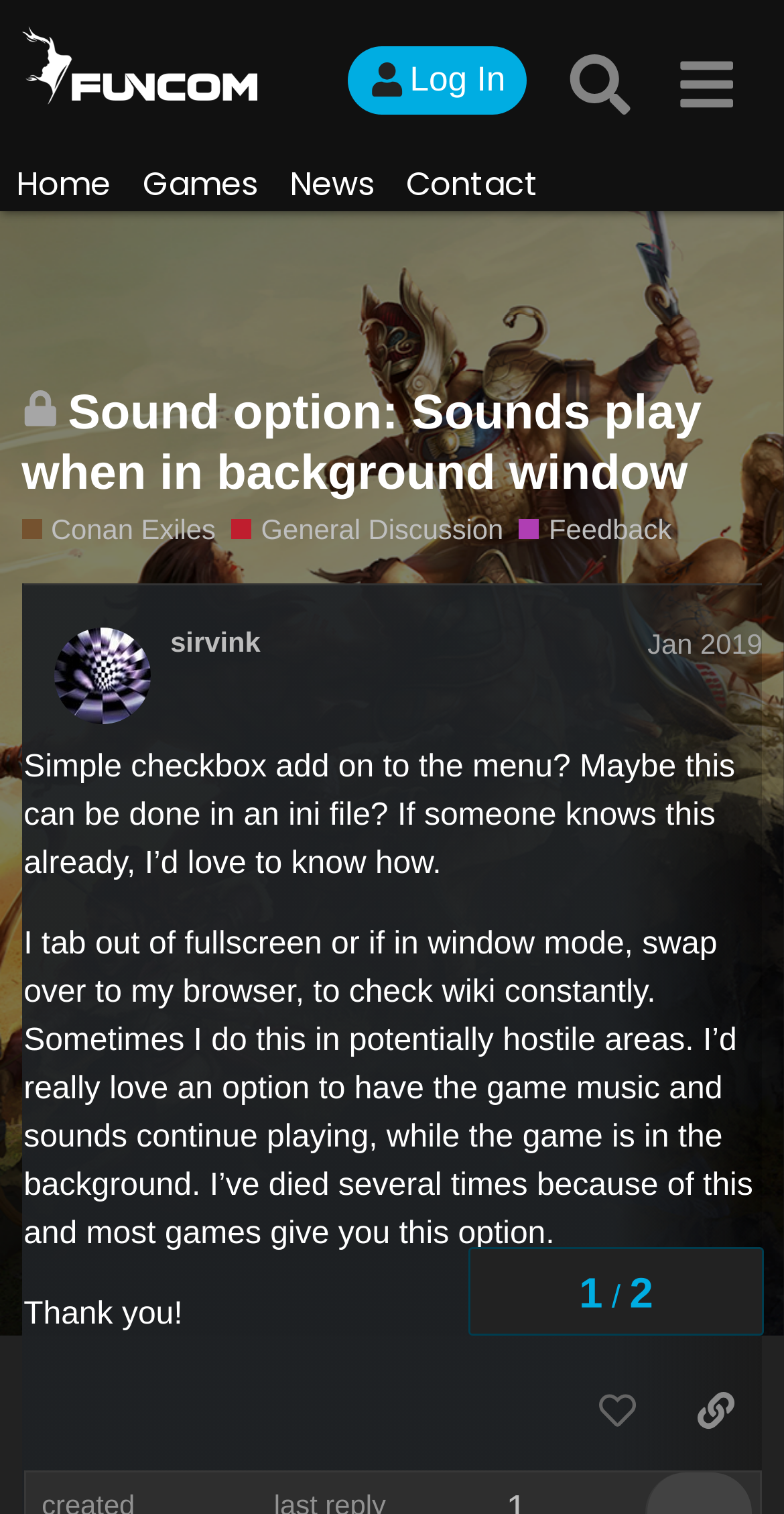What is the author of the current post?
Look at the screenshot and respond with one word or a short phrase.

sirvink